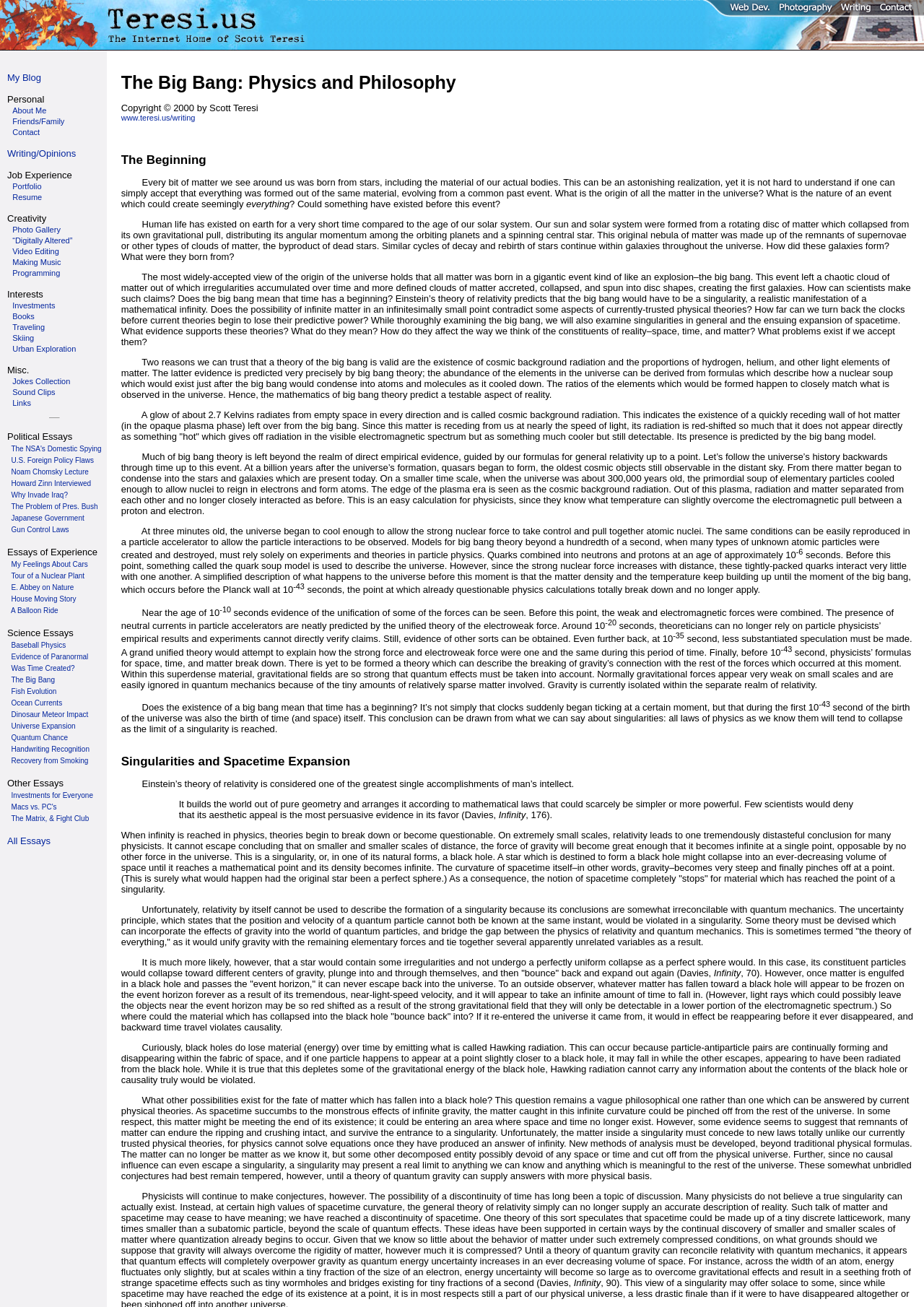Use a single word or phrase to answer the question:
What is the topic of the essay 'The NSA's Domestic Spying'?

Political